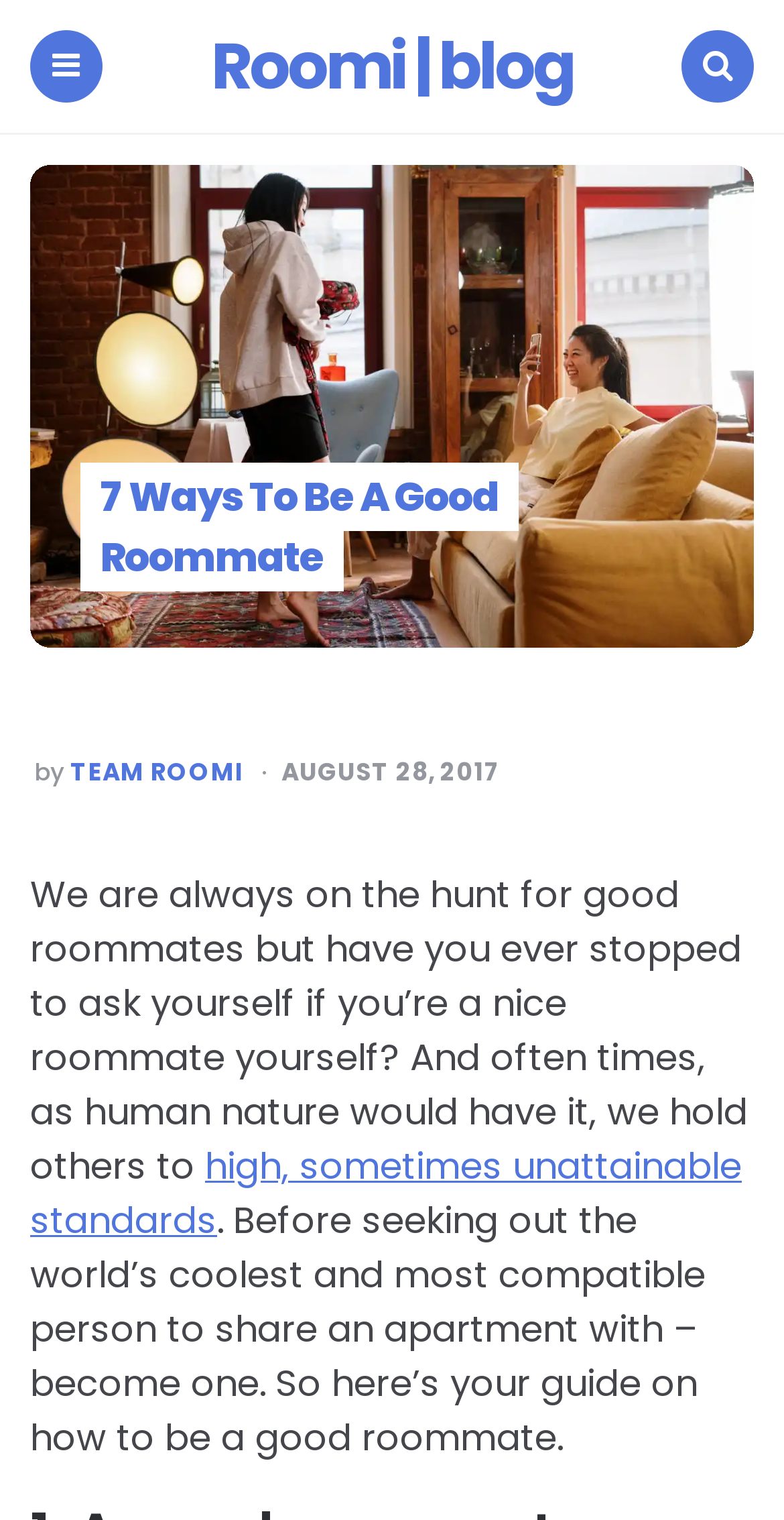What is the topic of the blog post?
Kindly answer the question with as much detail as you can.

I determined the topic of the blog post by reading the heading '7 Ways To Be A Good Roommate' and the surrounding text, which suggests that the post is about being a good roommate.